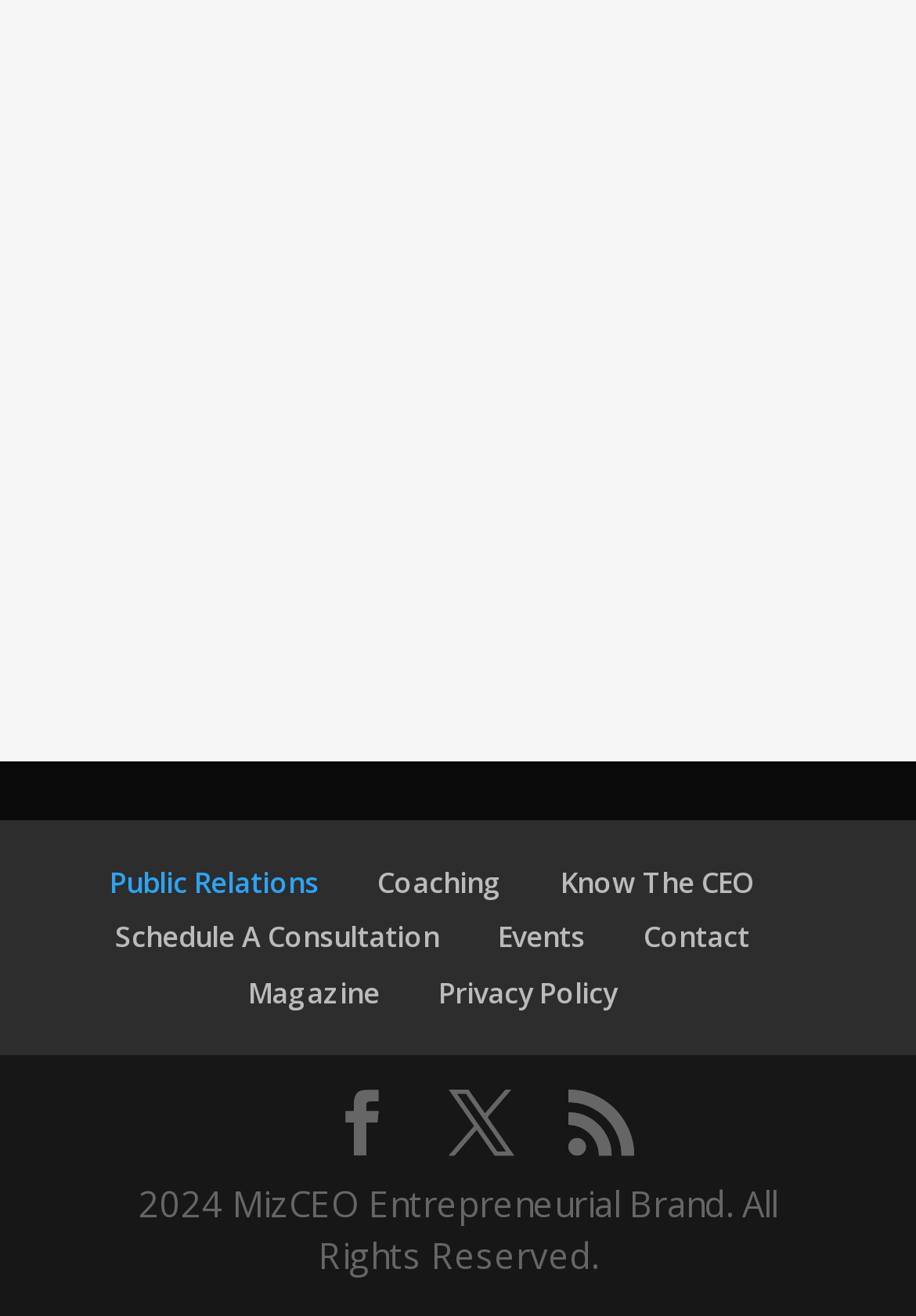Use a single word or phrase to answer the question: 
How many links are available in the main content section?

7